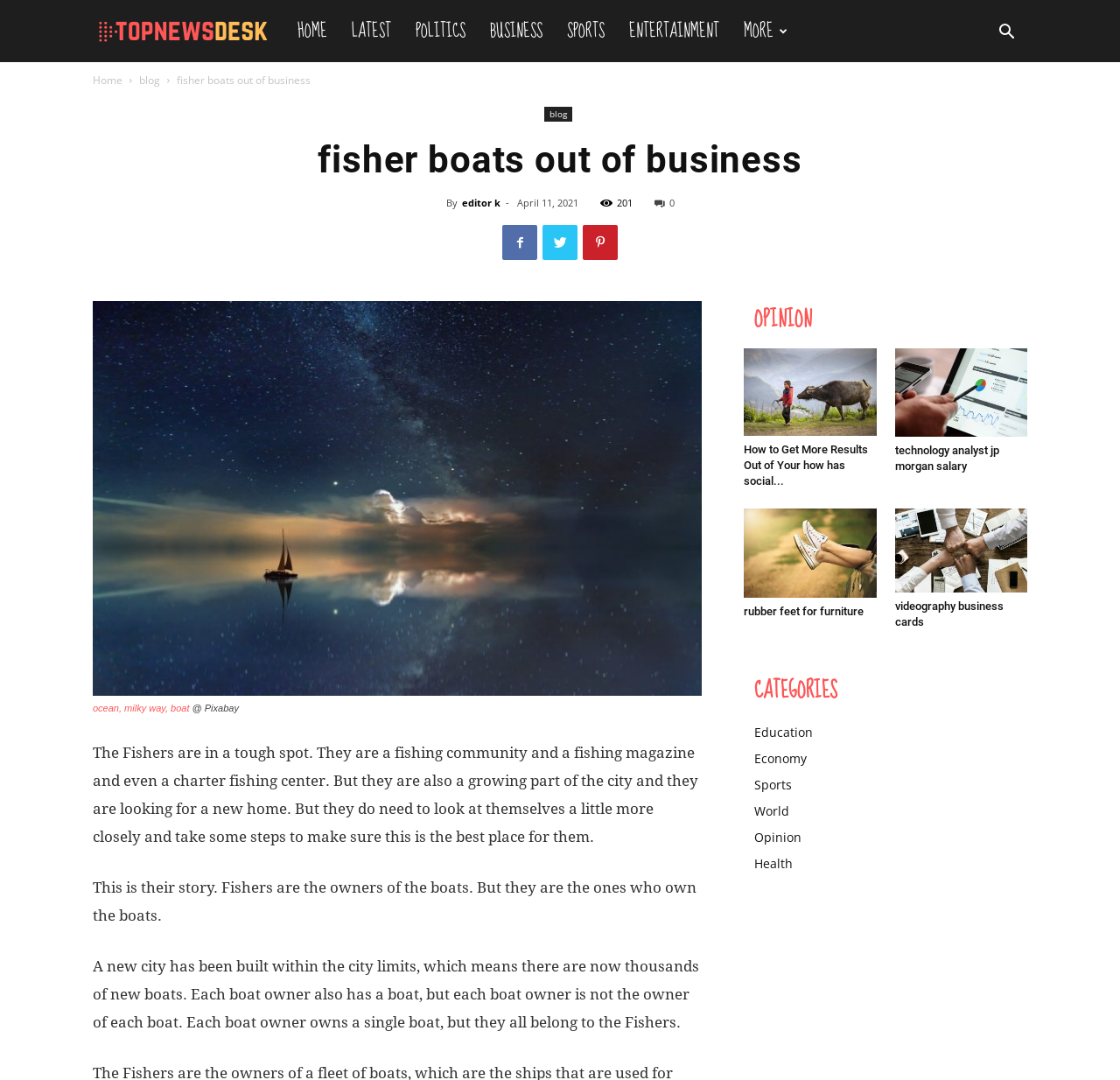Based on the image, please respond to the question with as much detail as possible:
How many images are on the webpage?

I counted the number of image elements on the webpage, which are the logo, the image in the article, and the three images in the 'OPINION' section, totaling 5 images.